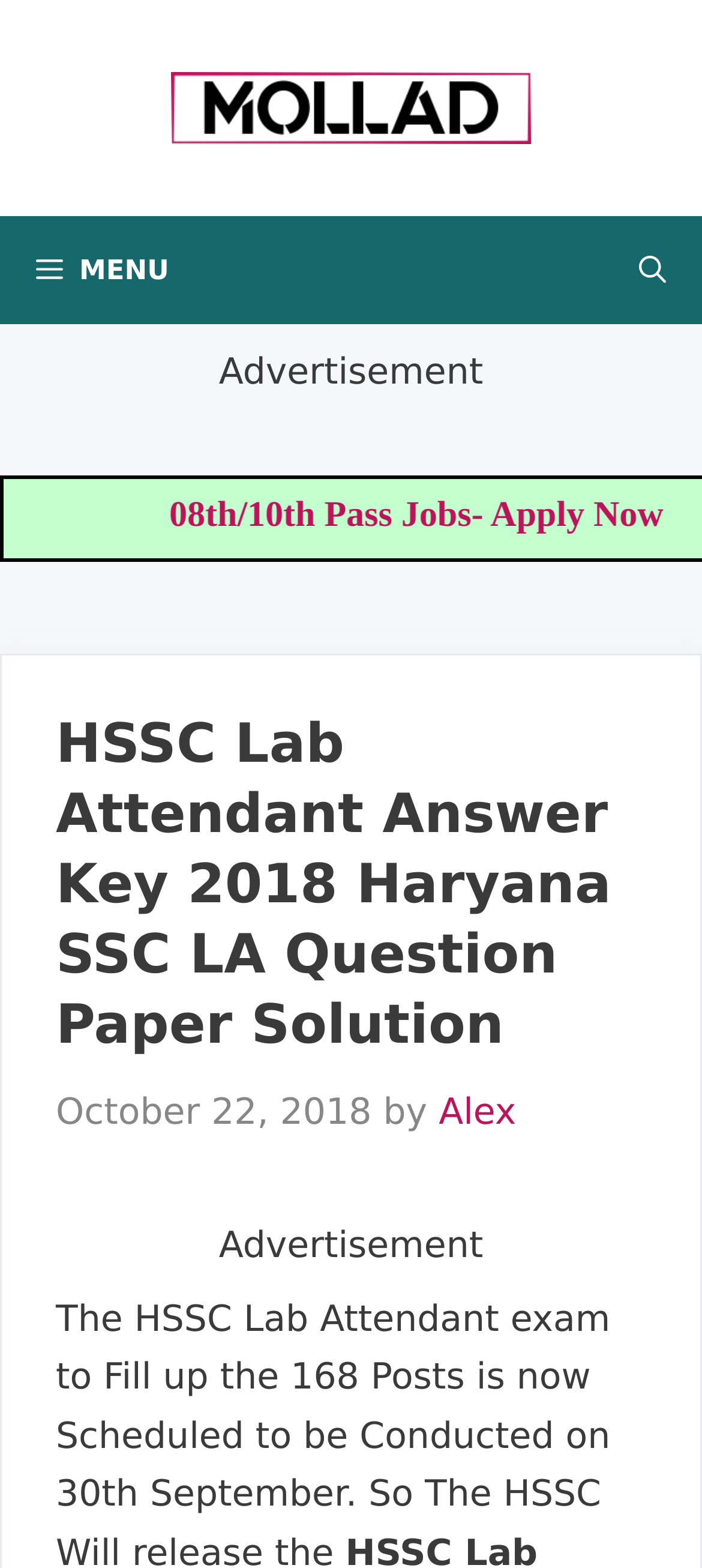What is the name of the website?
Please answer the question with a detailed response using the information from the screenshot.

I found the name of the website by looking at the banner element at the top of the page, which contains the image and link 'Mollad'.